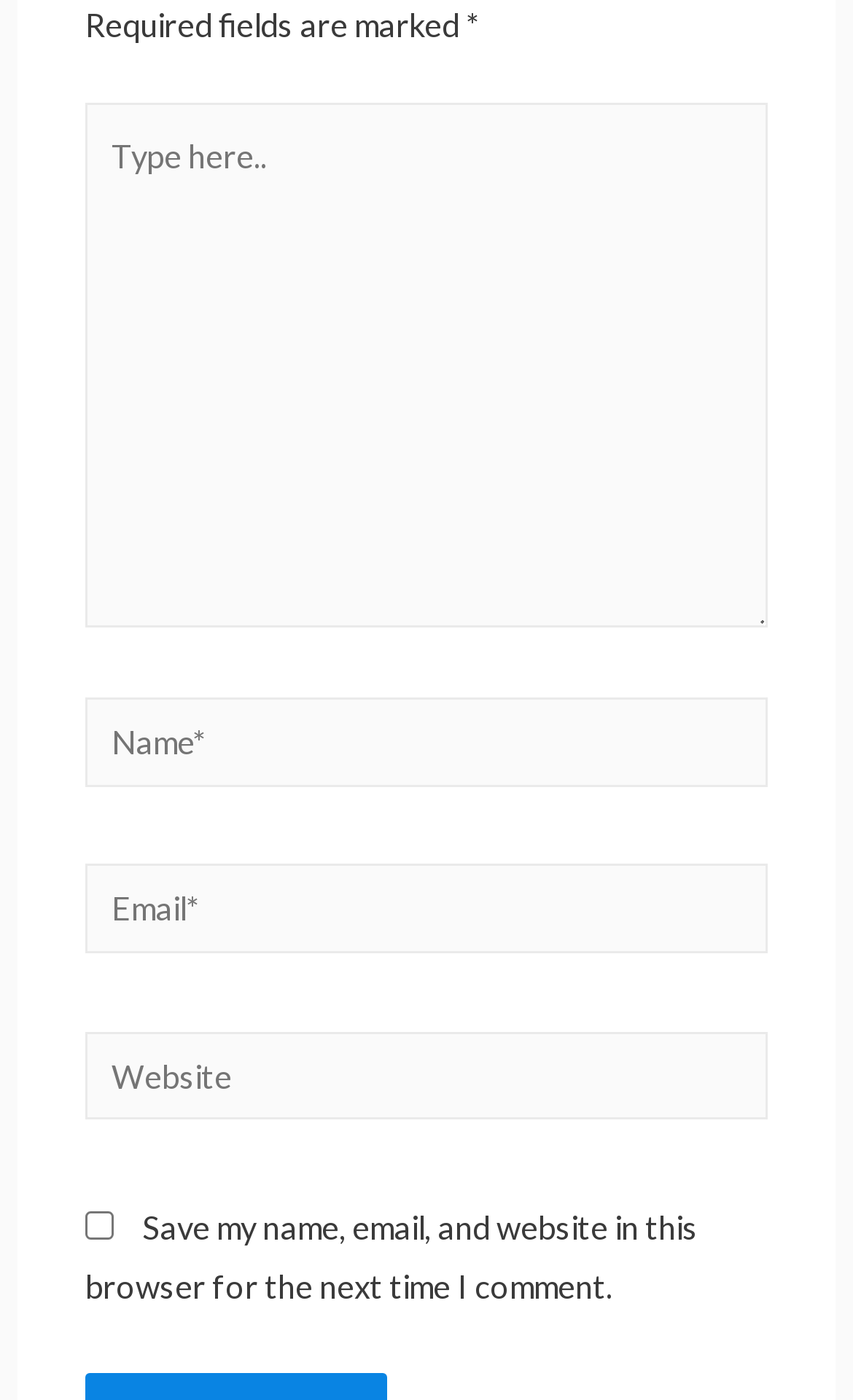Please respond to the question with a concise word or phrase:
How many text fields are required?

3